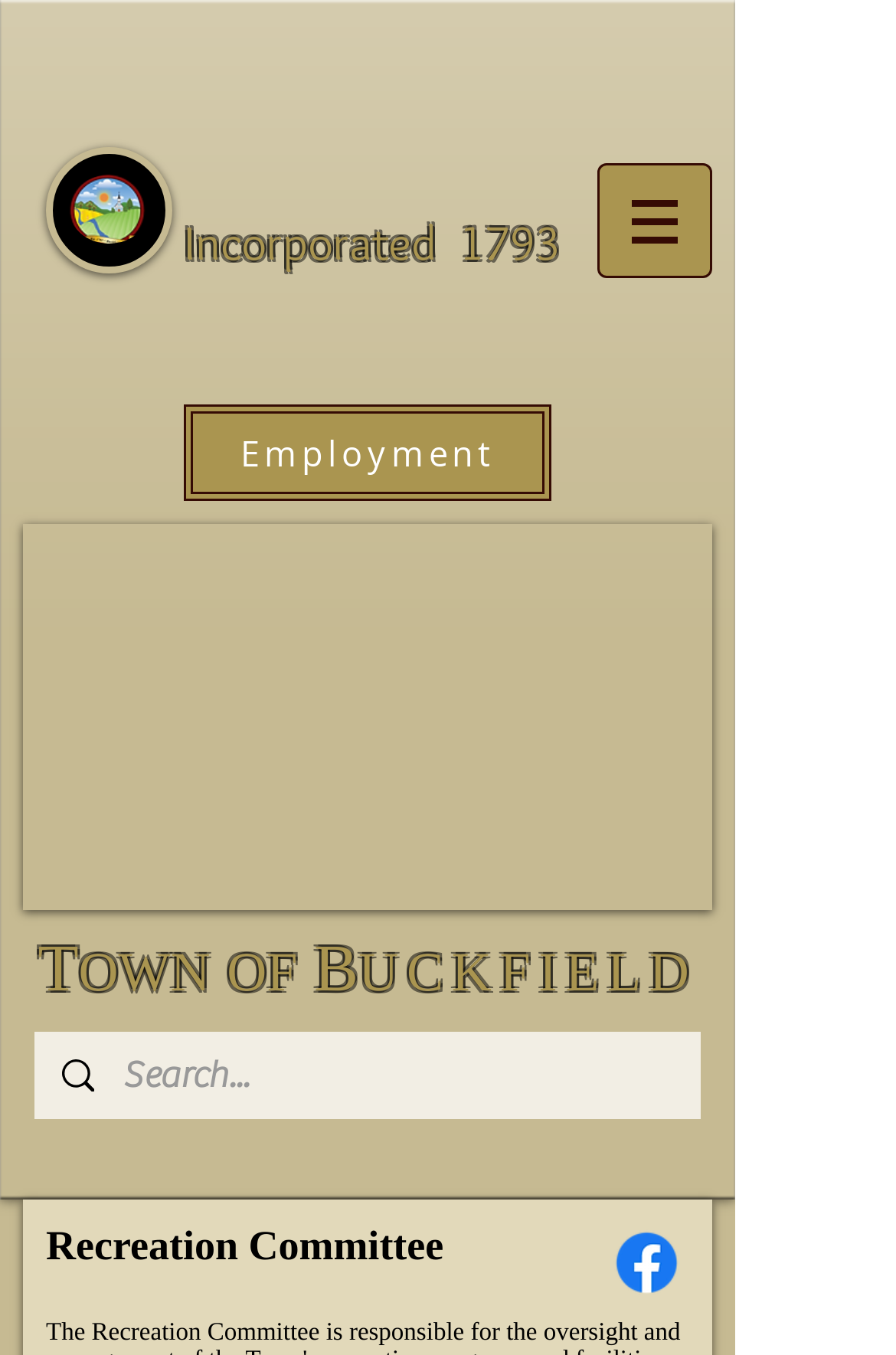Create an elaborate caption for the webpage.

The webpage is about the Recreation Committee of the Town of Buckfield. At the top left, there is a logo of the Town of Buckfield, which is an image of the town's logo in color. Below the logo, there is a heading that reads "Incorporated 1793". 

To the right of the logo, there is a navigation menu labeled "Site" with a button that has a popup menu. The button has an image on it. 

Below the navigation menu, there is a link to "Employment" on the left side. On the top right, there is a large heading that reads "TOWN OF BUCKFIELD". 

Below the "TOWN OF BUCKFIELD" heading, there is a search bar with a magnifying glass icon and a search box where users can type in their search queries. 

At the bottom of the page, there are three headings. The first heading reads "Recreation Committee", and the second heading is a blank space. The third heading is not visible as it contains a zero-width space character. 

To the right of these headings, there is a list of social media links labeled "Social Bar" with a link to Facebook, which has the Facebook logo as an image.